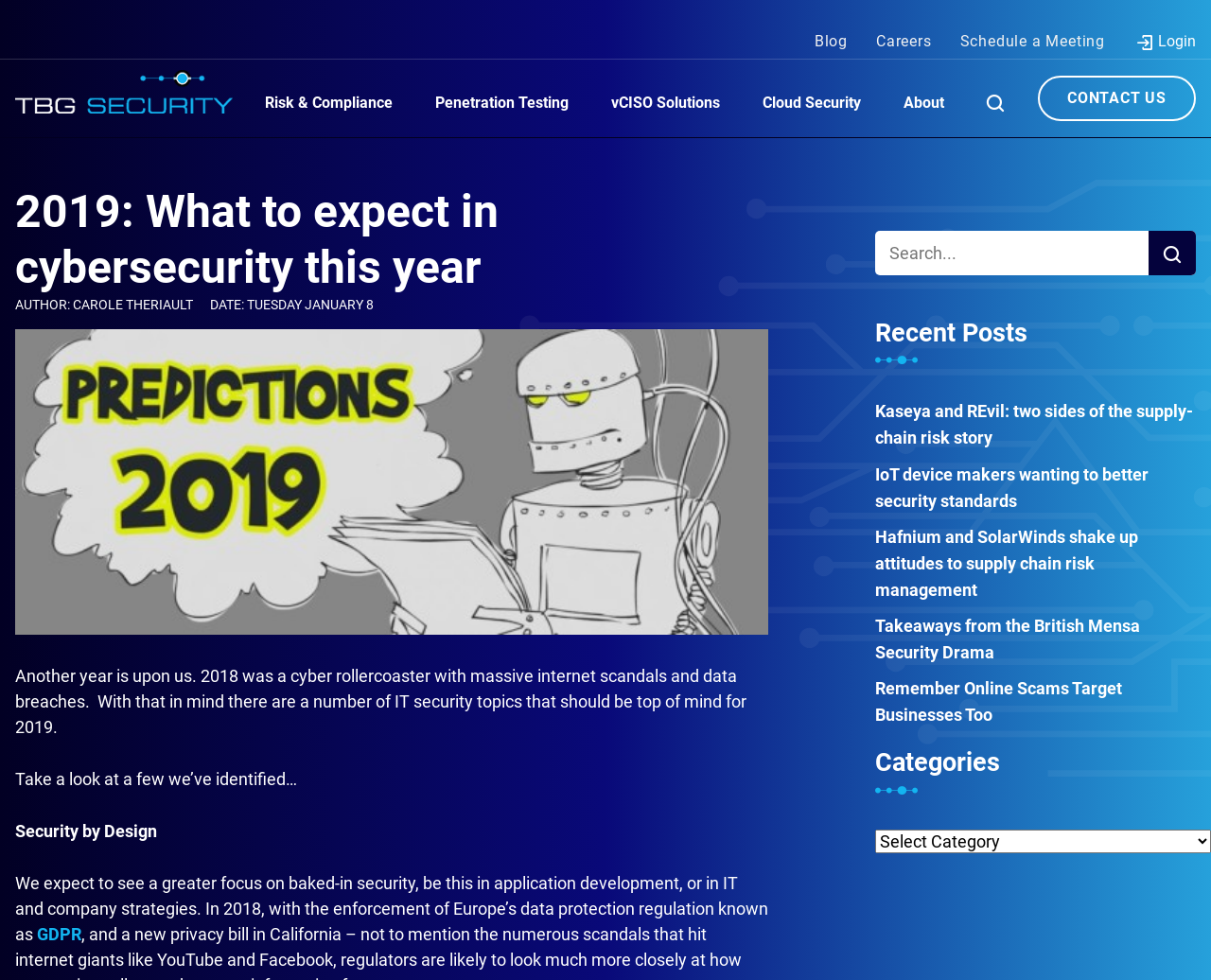Provide a single word or phrase answer to the question: 
How many links are there in the main navigation menu?

6